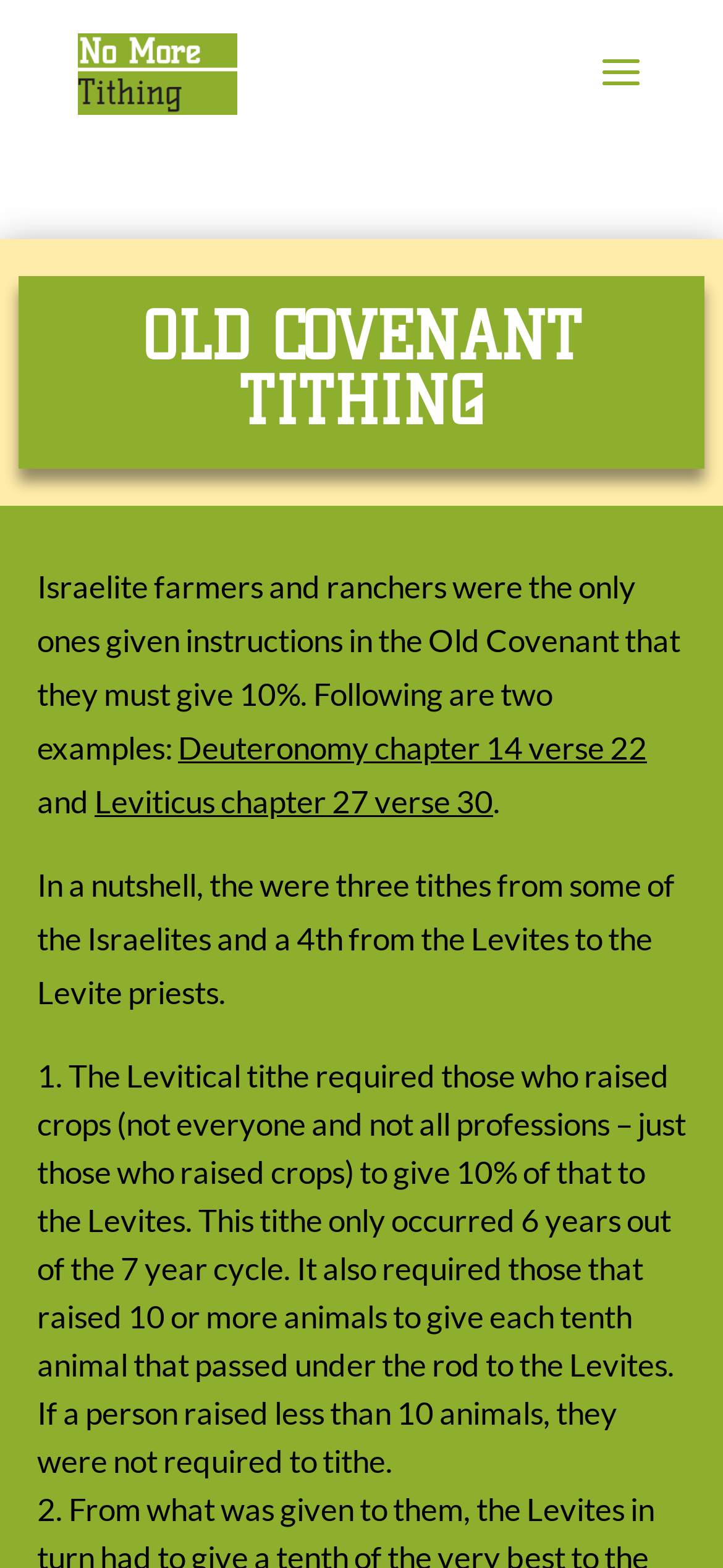Based on the image, give a detailed response to the question: What is the reference for the instruction to give 10%?

The webpage provides a link to 'Deuteronomy chapter 14 verse 22' as one of the examples of instructions in the Old Covenant that Israelite farmers and ranchers must give 10%.